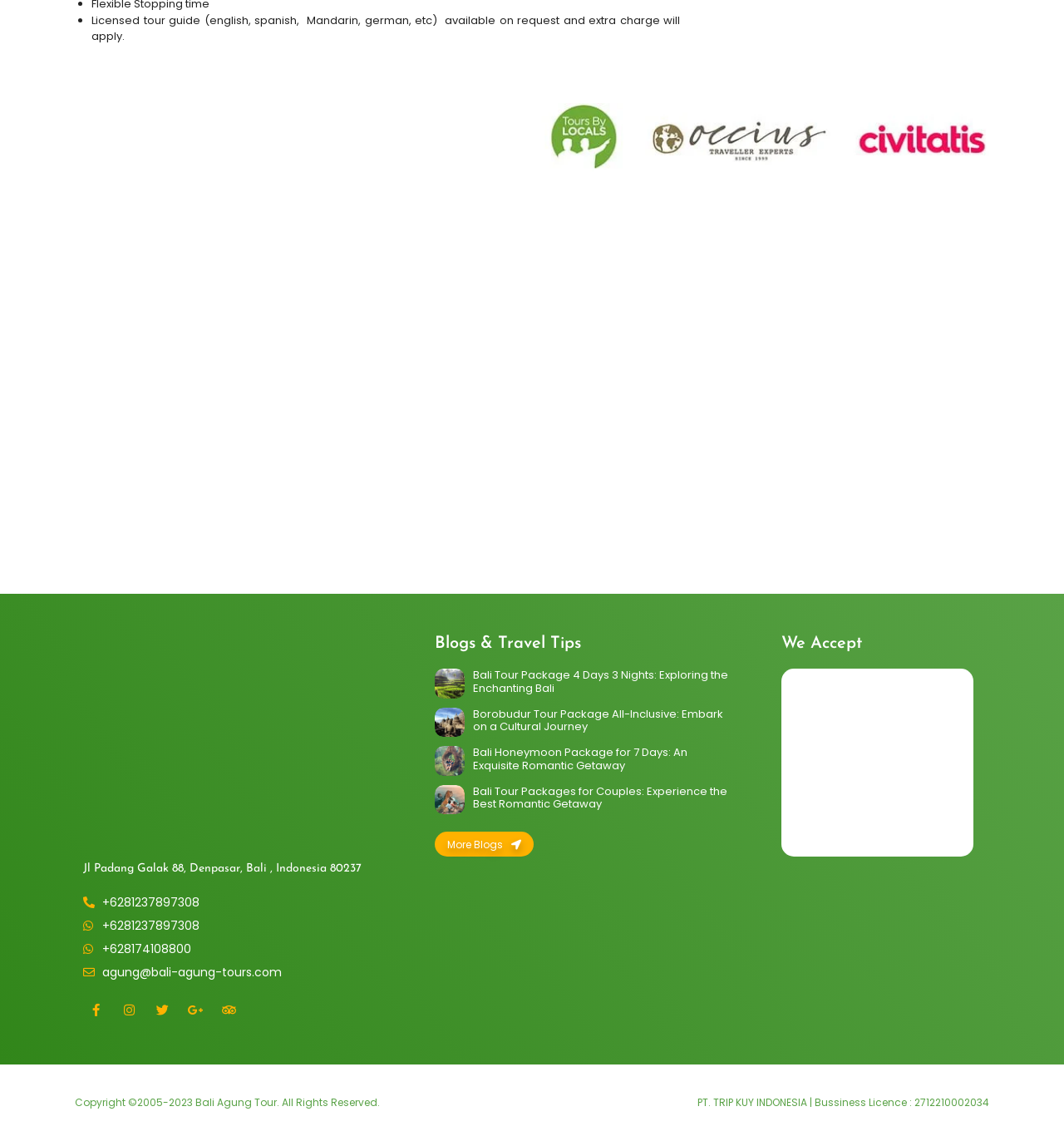How many phone numbers are listed on the webpage?
Based on the screenshot, answer the question with a single word or phrase.

3